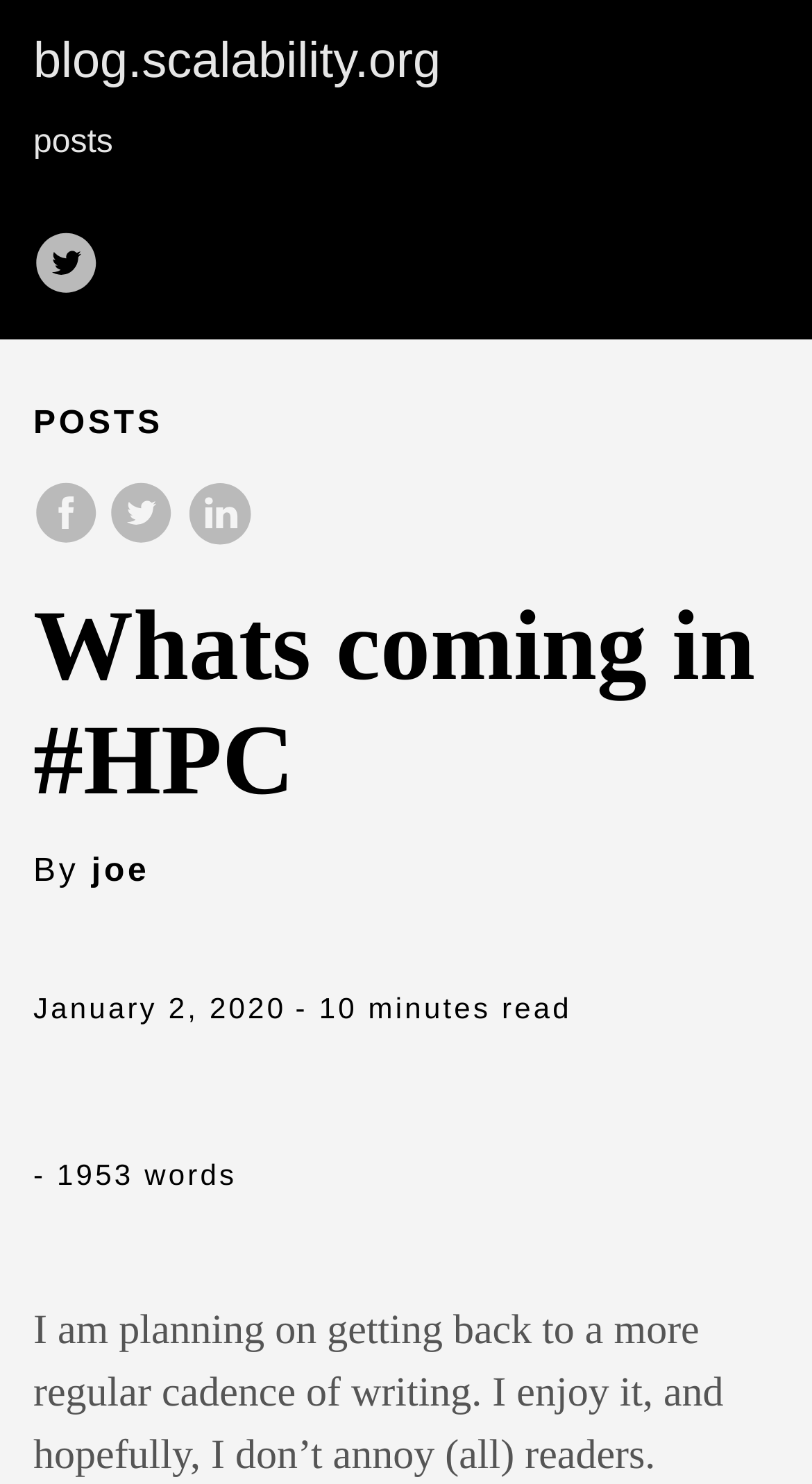How long does it take to read the post?
Answer the question with detailed information derived from the image.

The time it takes to read the post is mentioned in the text '- 10 minutes read' which is located below the main heading 'Whats coming in #HPC'.